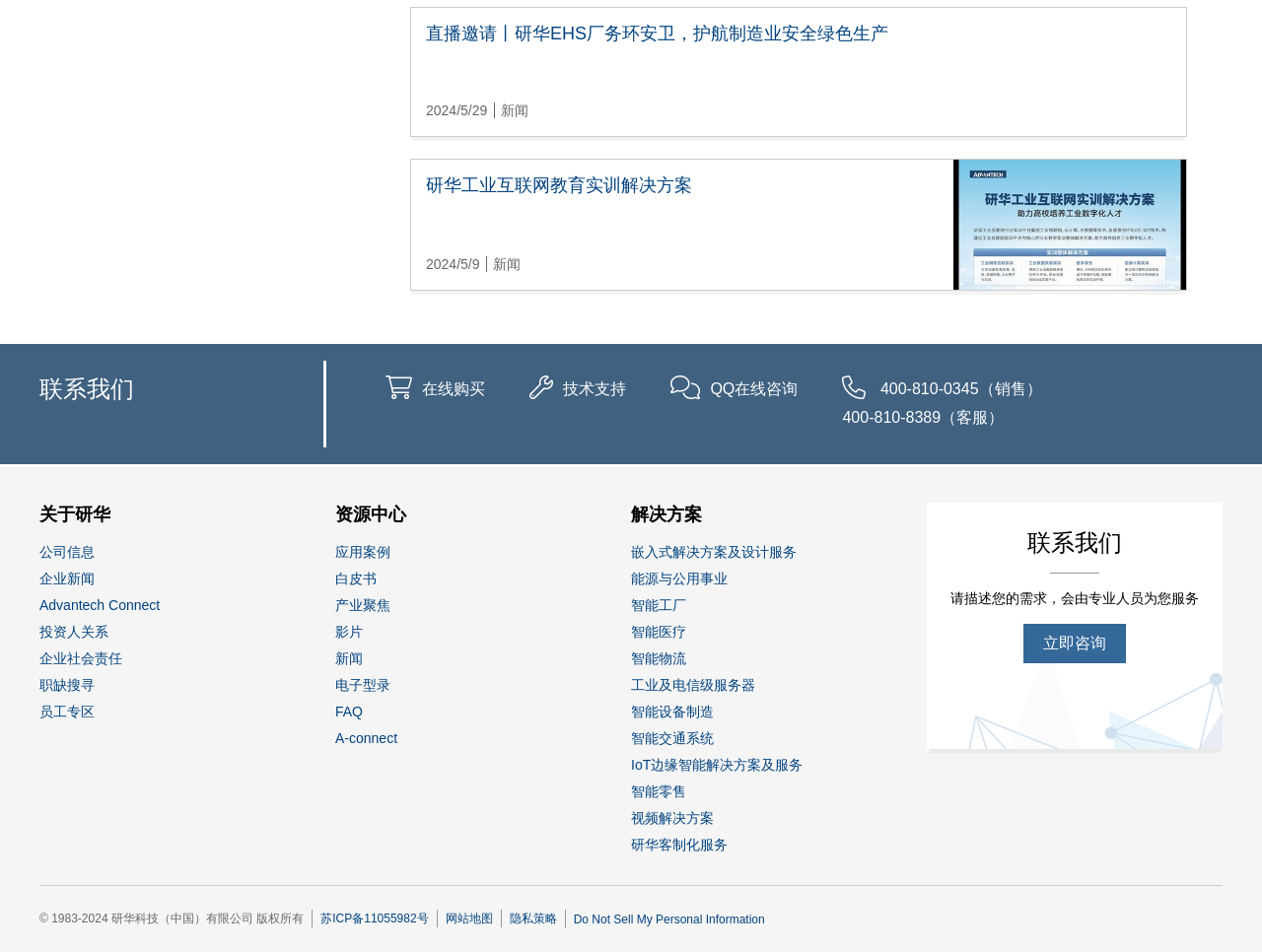What is the purpose of the section with the heading '资源中心'?
Please look at the screenshot and answer in one word or a short phrase.

Providing resources